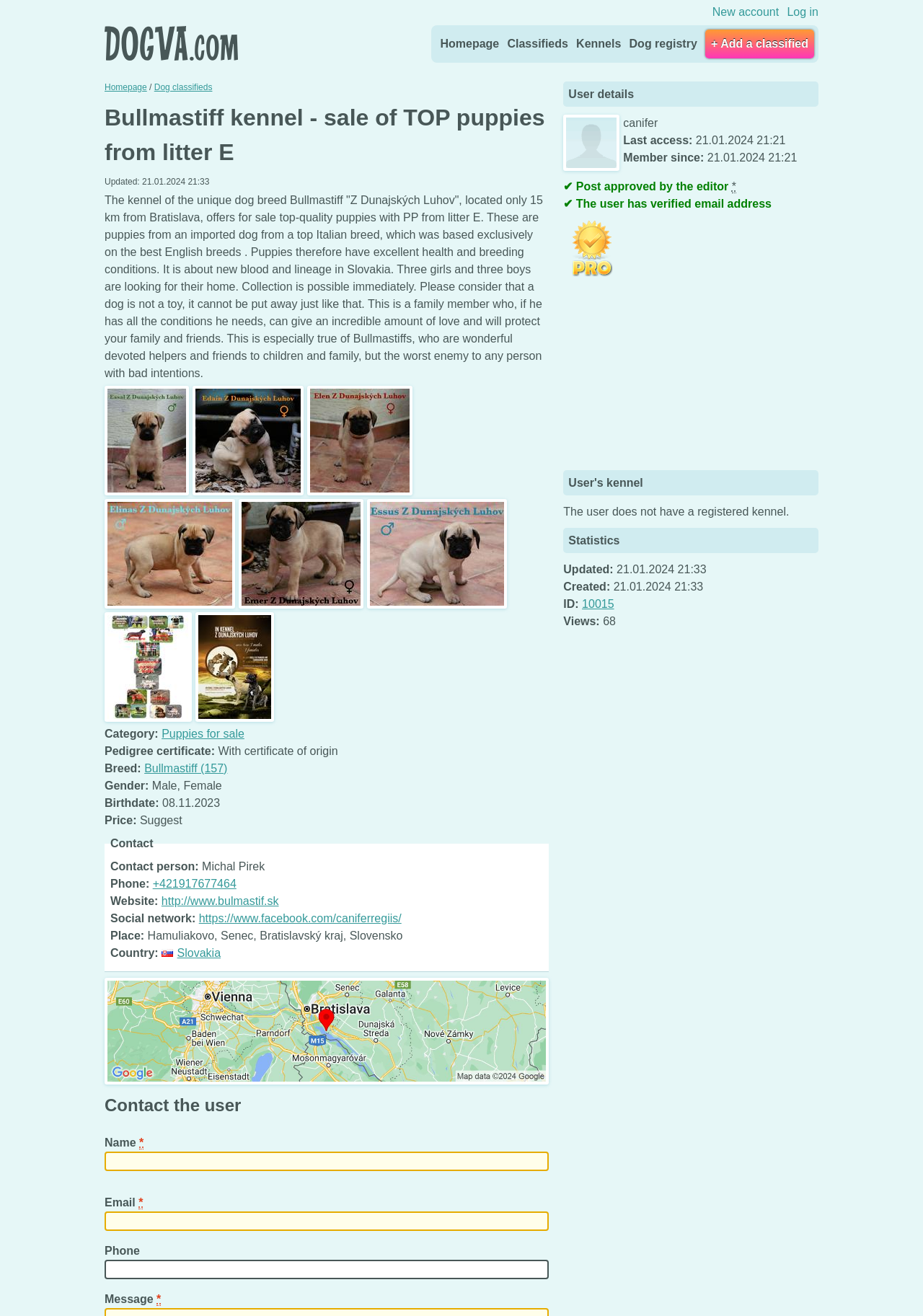Respond to the question below with a single word or phrase: How many puppies are looking for a home?

Six